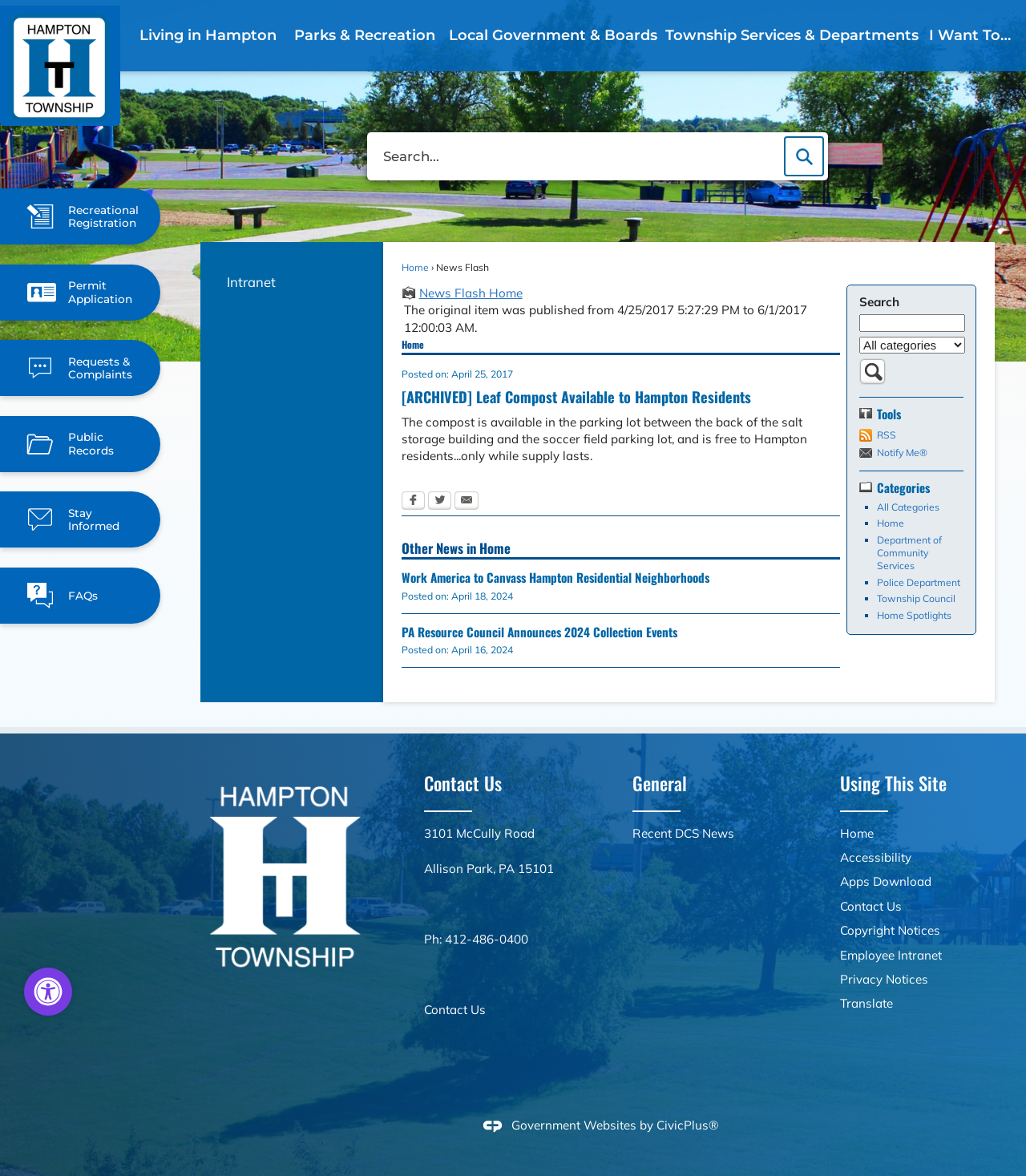Based on the element description: "Department of Community Services", identify the UI element and provide its bounding box coordinates. Use four float numbers between 0 and 1, [left, top, right, bottom].

[0.855, 0.454, 0.918, 0.486]